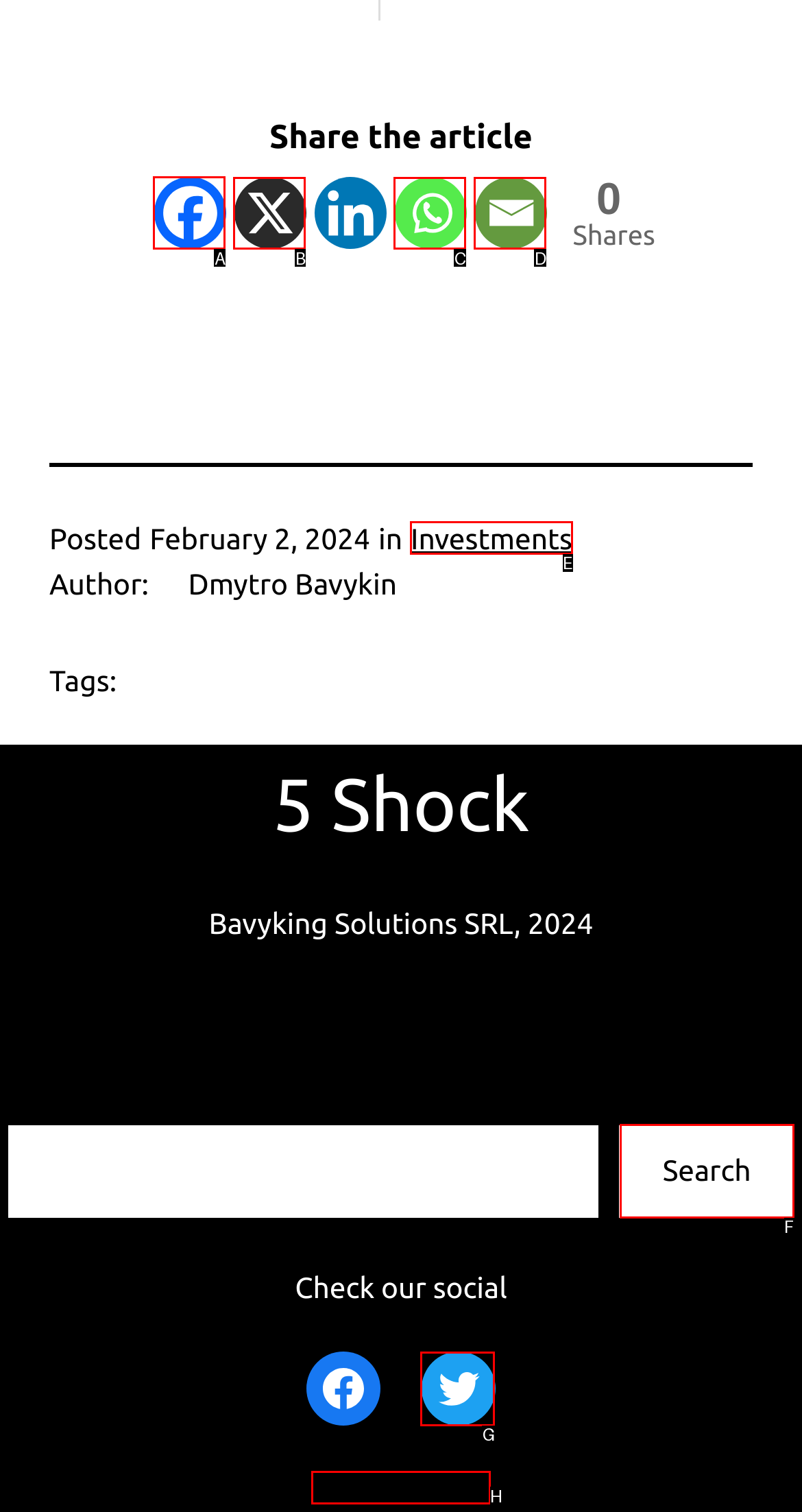From the given options, indicate the letter that corresponds to the action needed to complete this task: Share the article on Facebook. Respond with only the letter.

A